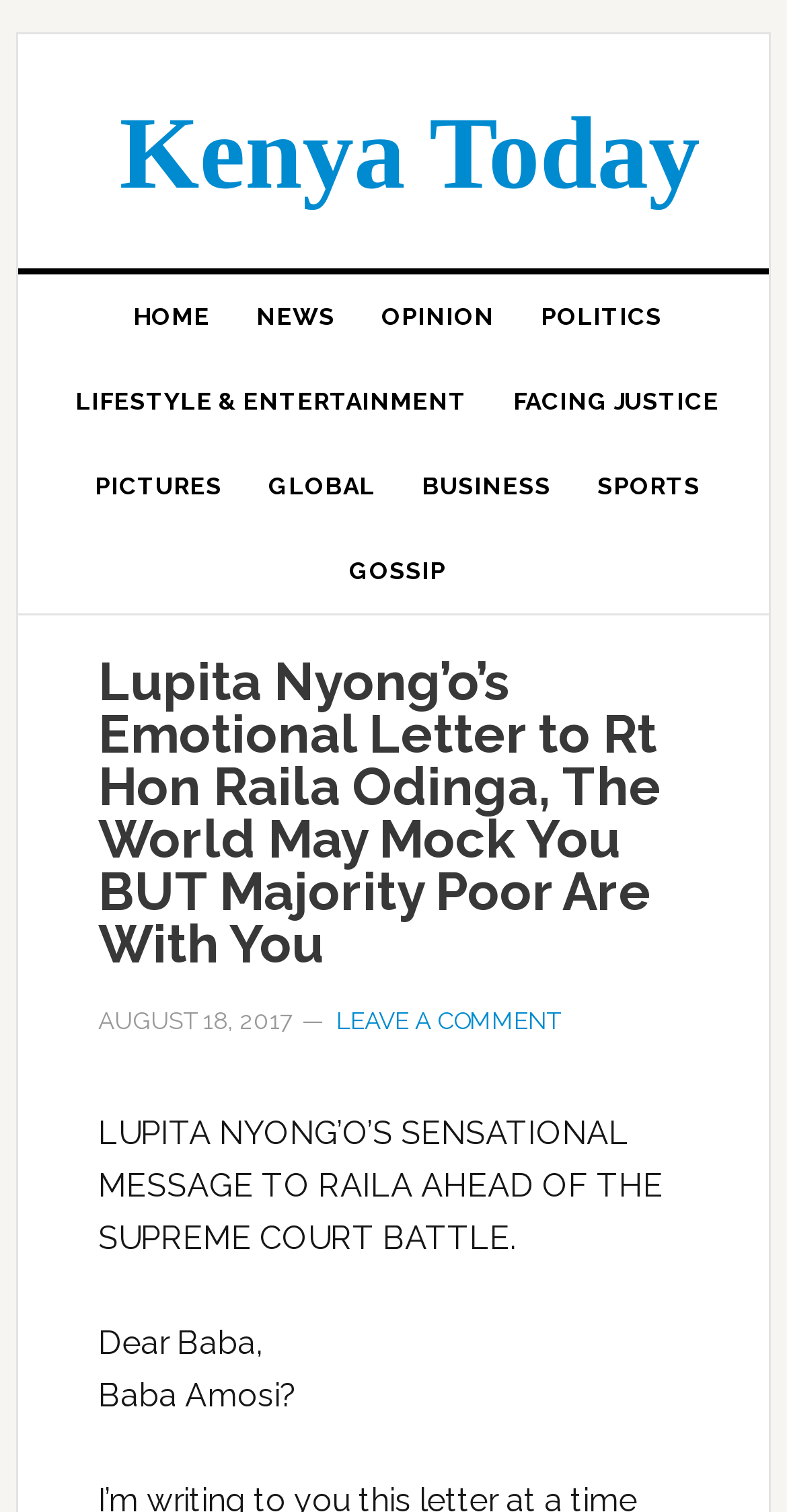What is the date of the article?
Refer to the screenshot and answer in one word or phrase.

AUGUST 18, 2017